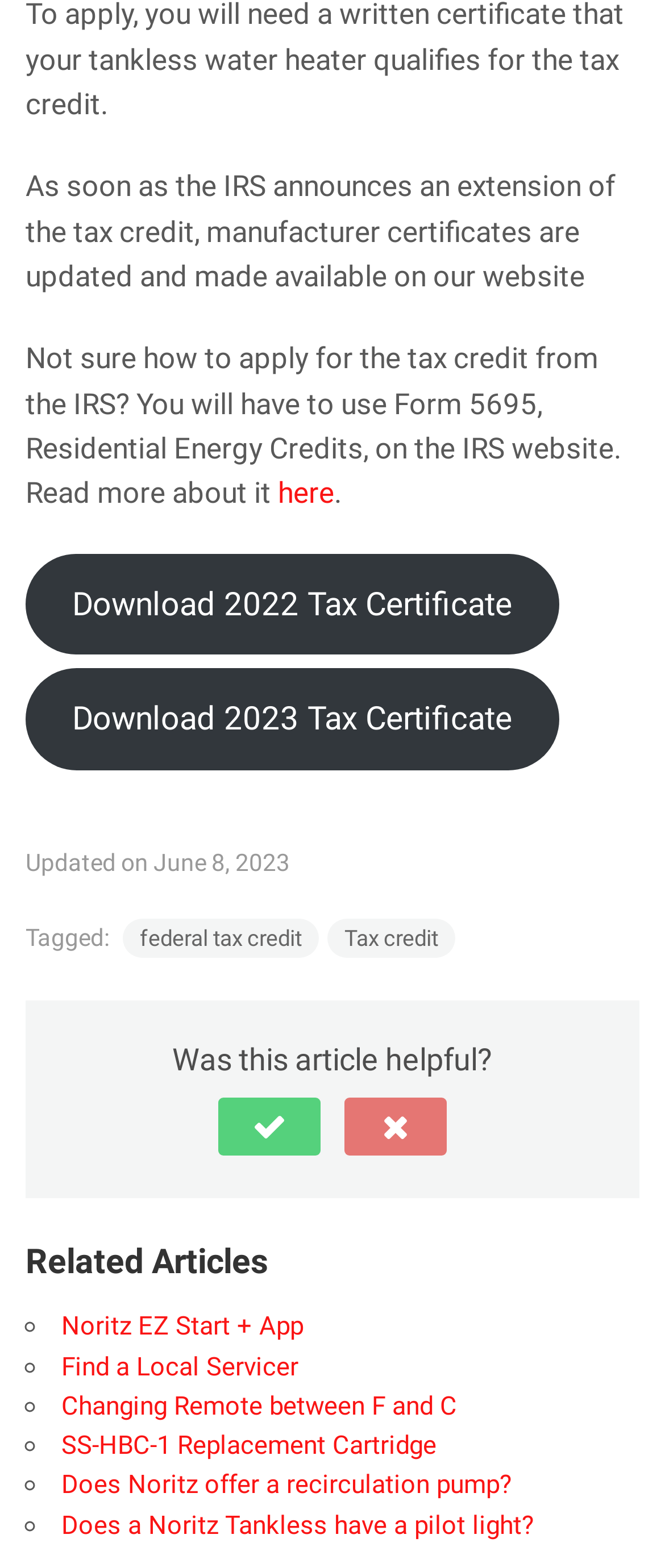How many related articles are listed?
Using the image, provide a concise answer in one word or a short phrase.

5